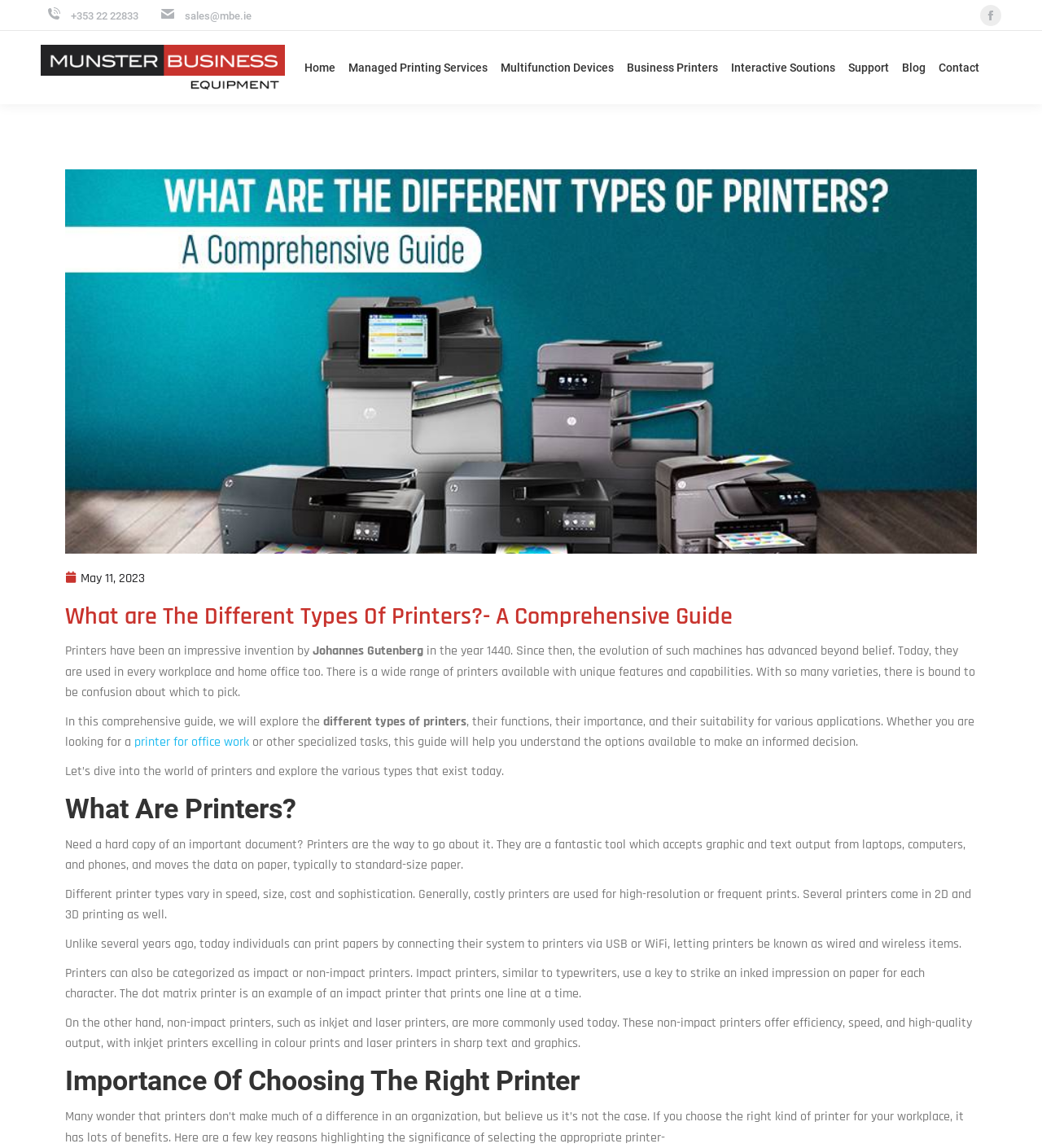What types of printers are commonly used today?
Please provide a single word or phrase as the answer based on the screenshot.

Inkjet and laser